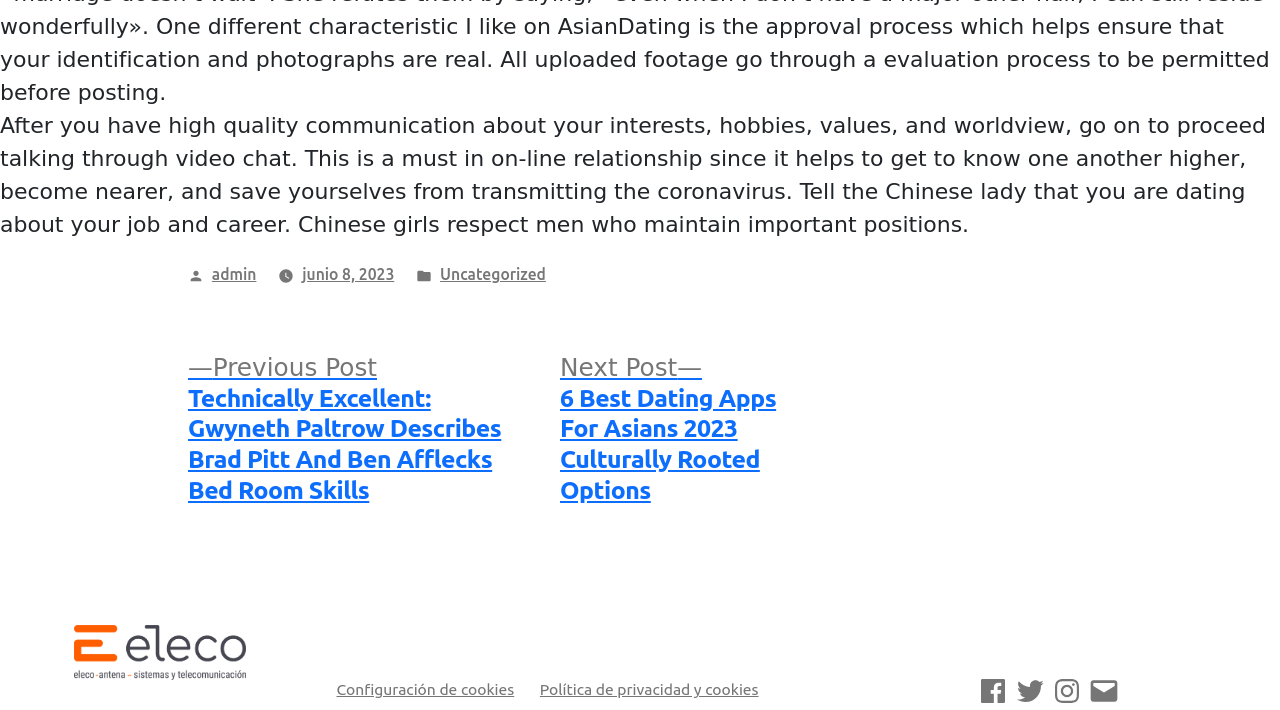Please specify the coordinates of the bounding box for the element that should be clicked to carry out this instruction: "Read the post by admin". The coordinates must be four float numbers between 0 and 1, formatted as [left, top, right, bottom].

[0.165, 0.373, 0.2, 0.399]